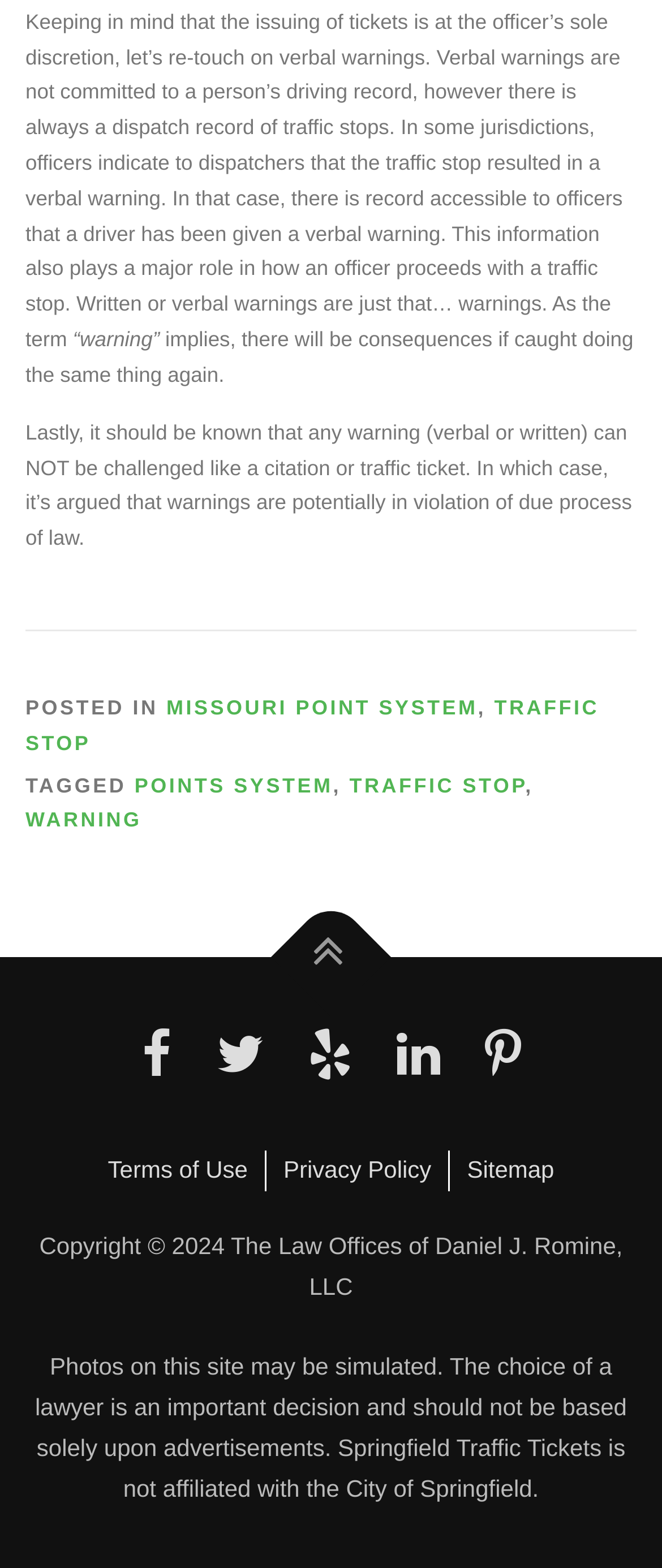Given the description Missouri Point System, predict the bounding box coordinates of the UI element. Ensure the coordinates are in the format (top-left x, top-left y, bottom-right x, bottom-right y) and all values are between 0 and 1.

[0.251, 0.444, 0.722, 0.459]